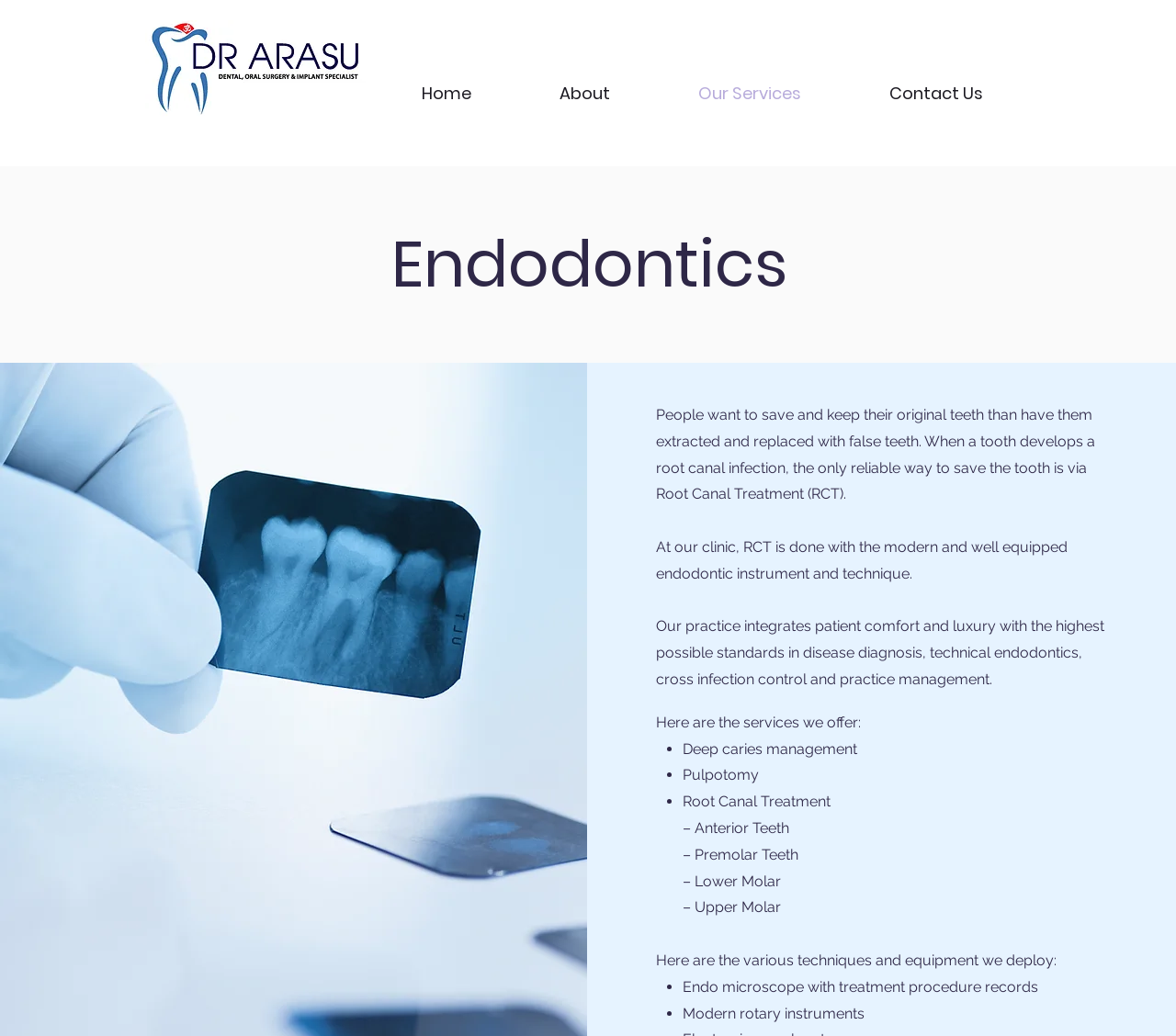Provide the bounding box coordinates of the HTML element this sentence describes: "About".

[0.438, 0.068, 0.556, 0.113]